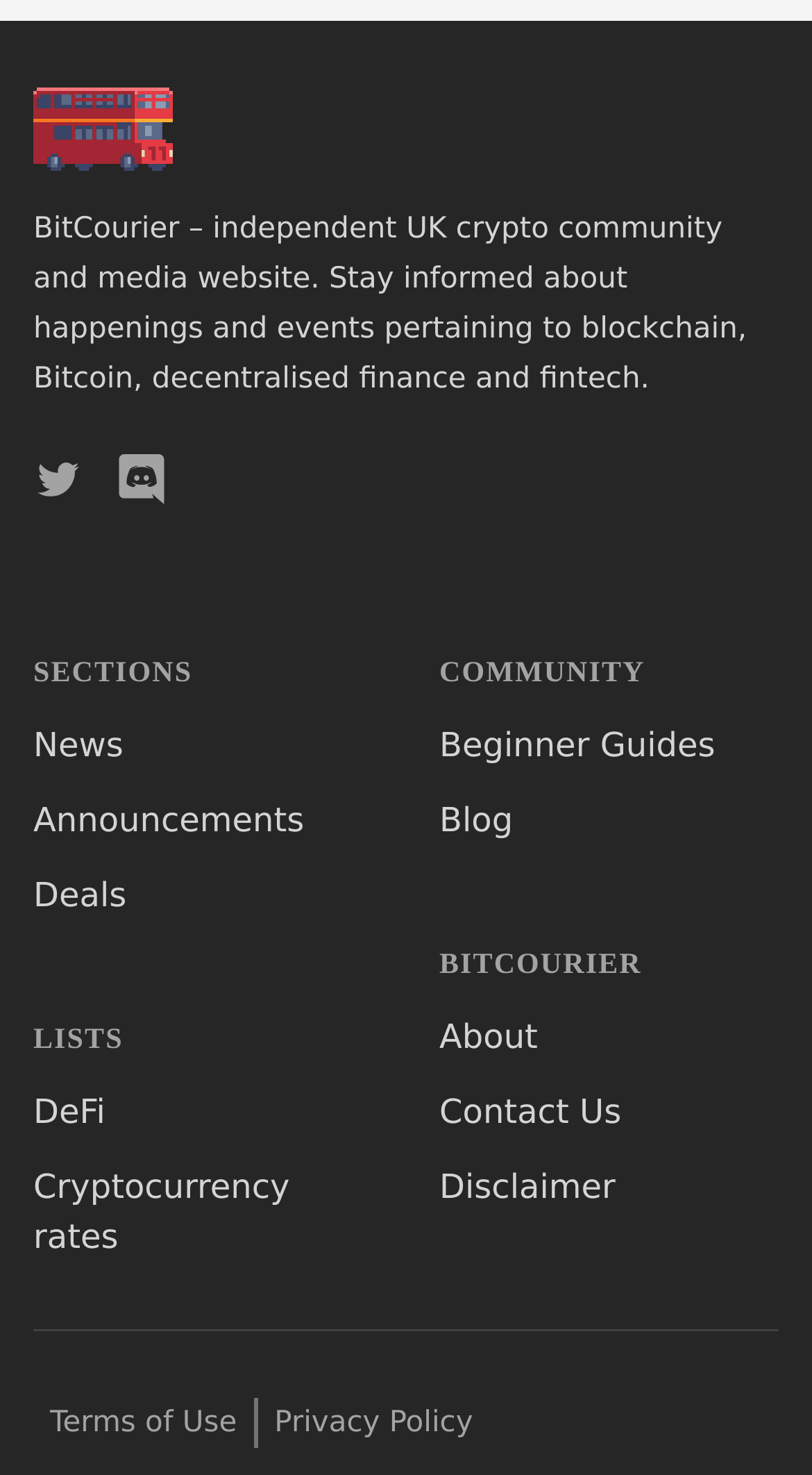Determine the bounding box coordinates for the element that should be clicked to follow this instruction: "explore DeFi list". The coordinates should be given as four float numbers between 0 and 1, in the format [left, top, right, bottom].

[0.041, 0.74, 0.13, 0.767]